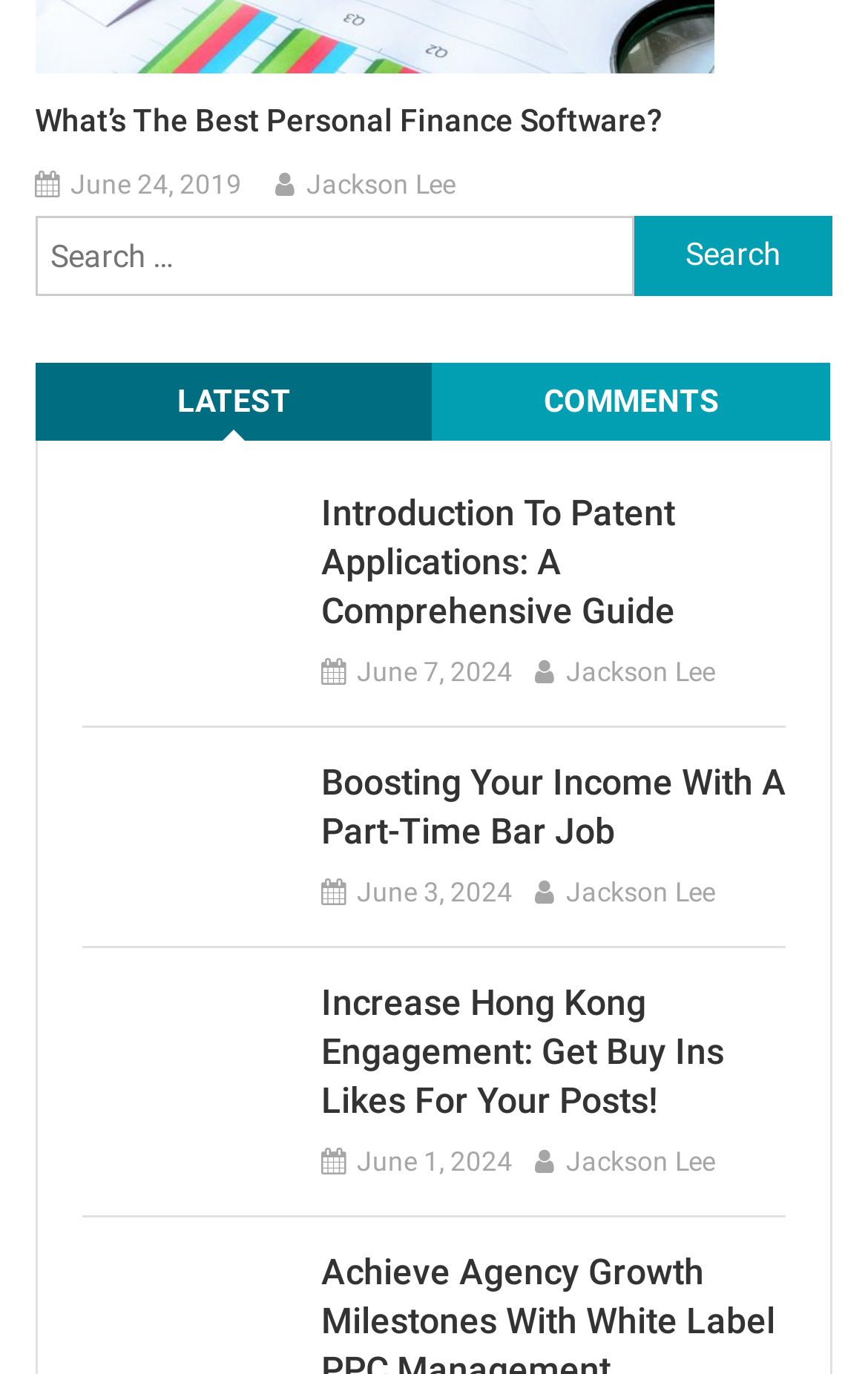Who is the author of the third article?
Please answer the question with as much detail and depth as you can.

The author of the third article can be found by looking at the link element with the text 'Jackson Lee' which is located below the heading element with the text 'Boosting Your Income With A Part-Time Bar Job'.